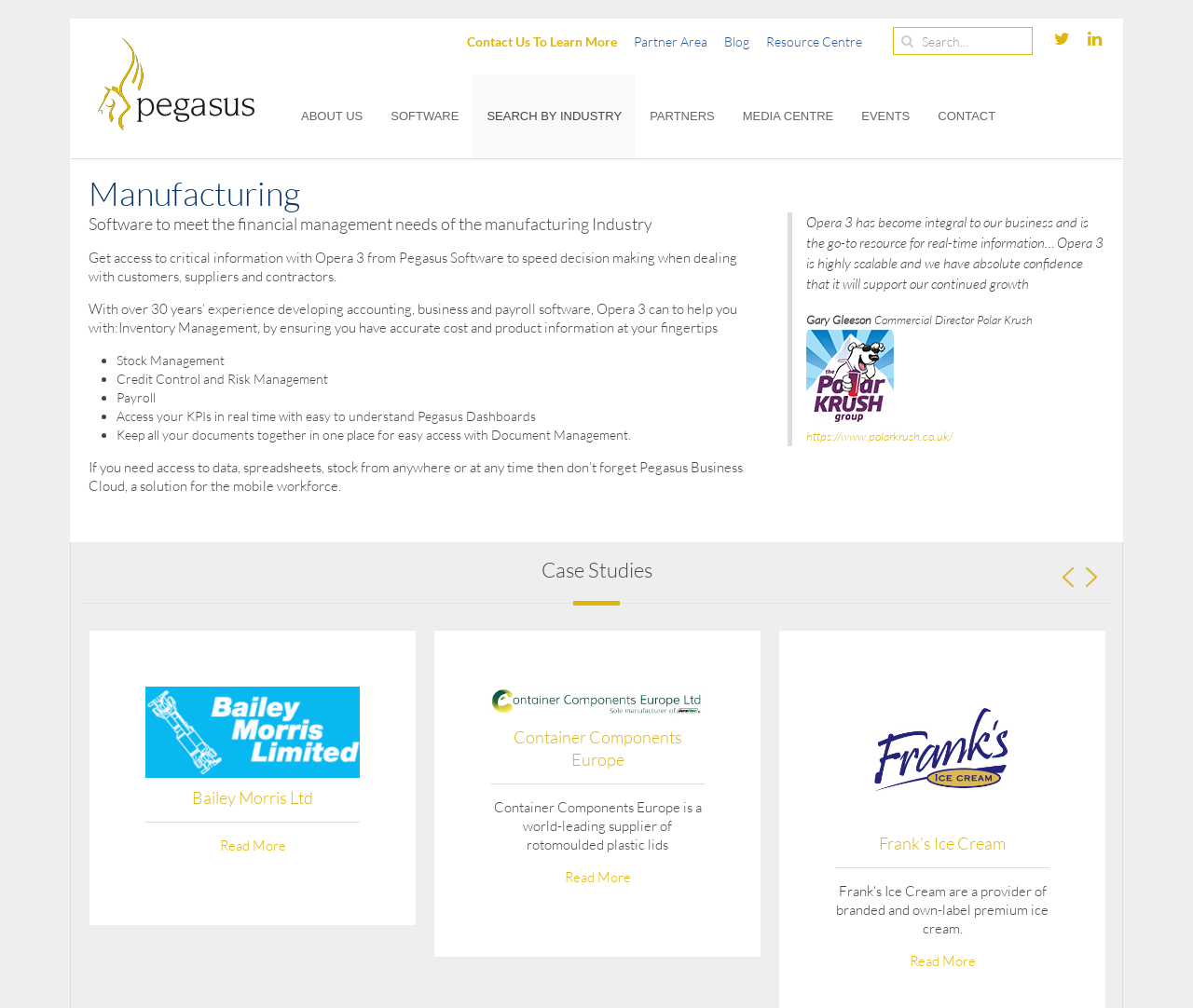Identify the bounding box coordinates necessary to click and complete the given instruction: "Search for keywords".

[0.748, 0.027, 0.866, 0.055]